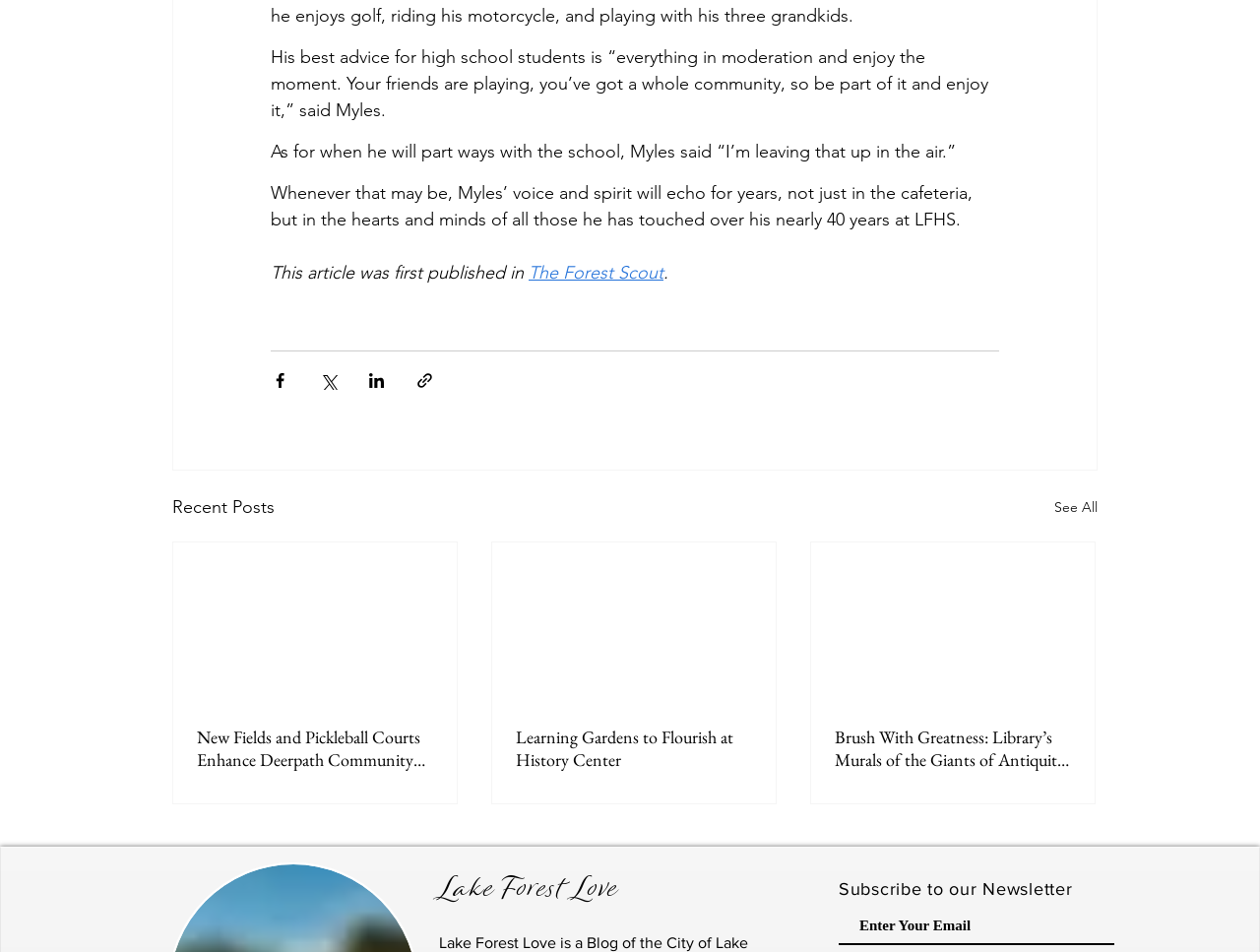Find the bounding box coordinates for the element that must be clicked to complete the instruction: "Share via Facebook". The coordinates should be four float numbers between 0 and 1, indicated as [left, top, right, bottom].

[0.215, 0.39, 0.23, 0.41]